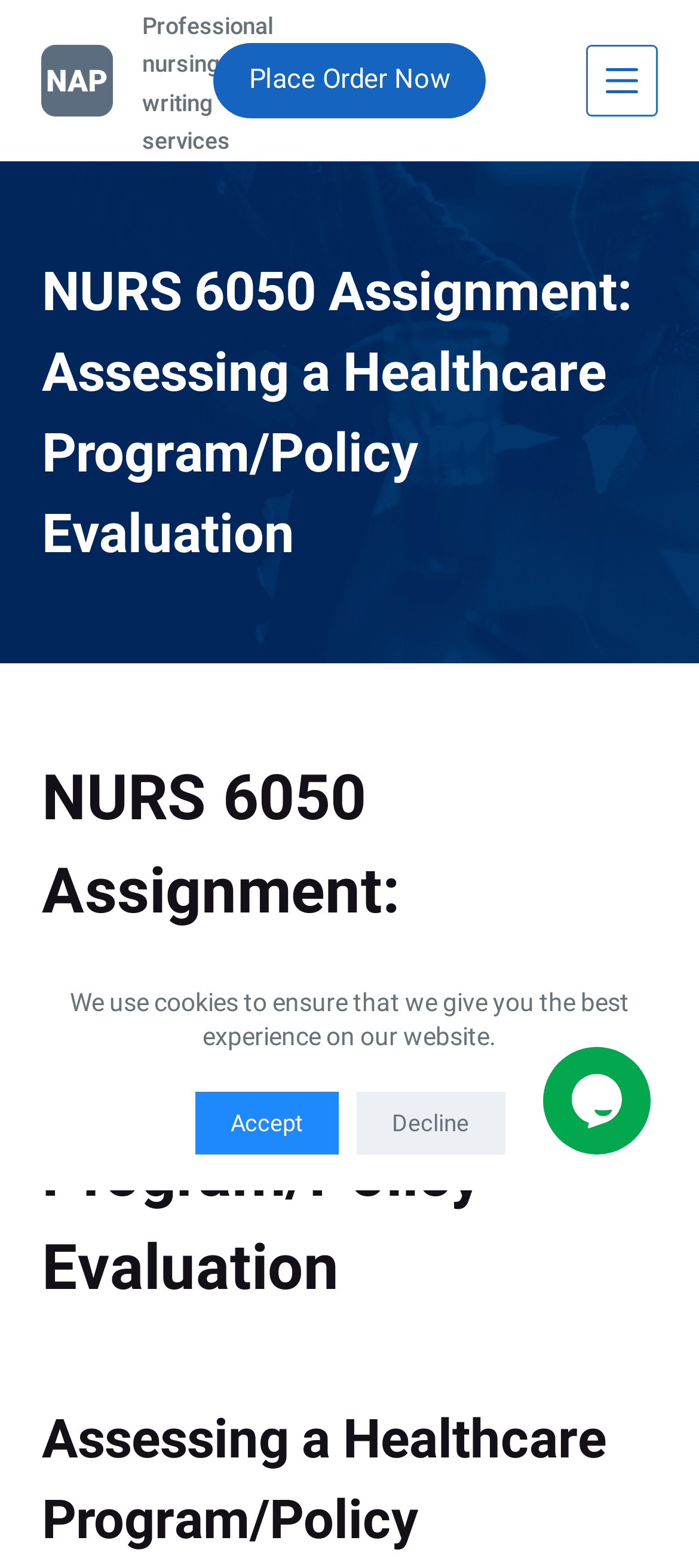Using a single word or phrase, answer the following question: 
What is the favicon of the website?

Nursing Assessment Papers